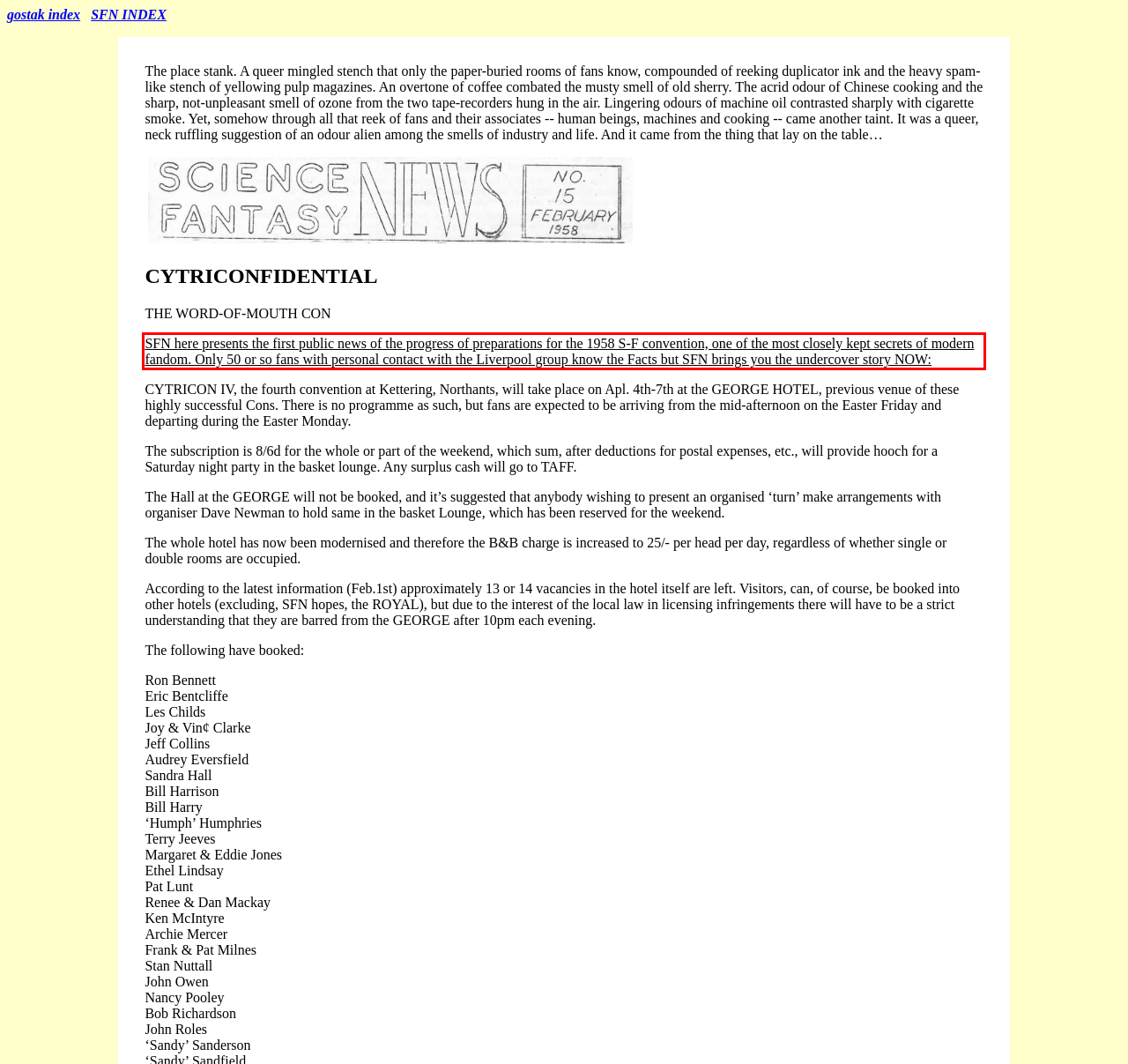Examine the webpage screenshot and use OCR to recognize and output the text within the red bounding box.

SFN here presents the first public news of the progress of preparations for the 1958 S-F convention, one of the most closely kept secrets of modern fandom. Only 50 or so fans with personal contact with the Liverpool group know the Facts but SFN brings you the undercover story NOW: